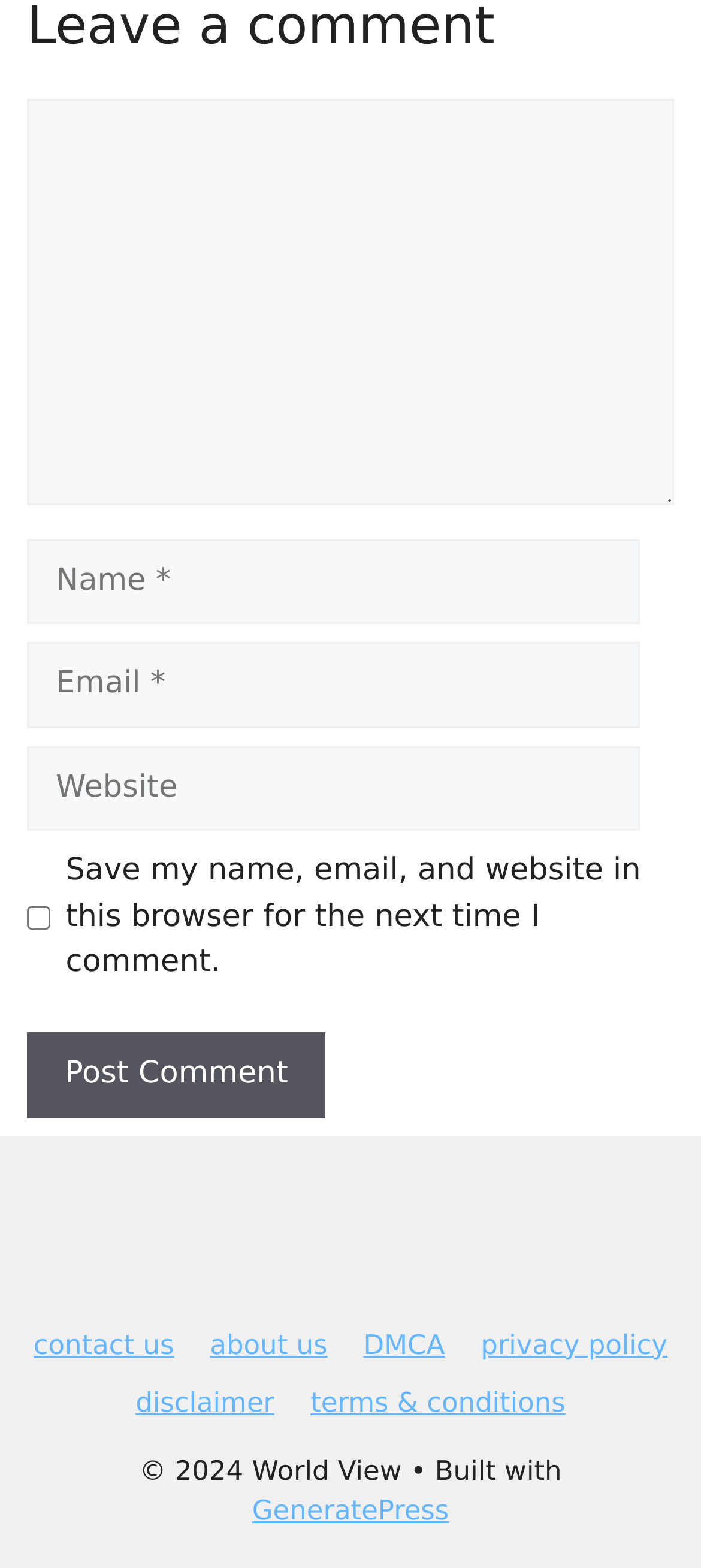Please reply to the following question with a single word or a short phrase:
What is the copyright year?

2024